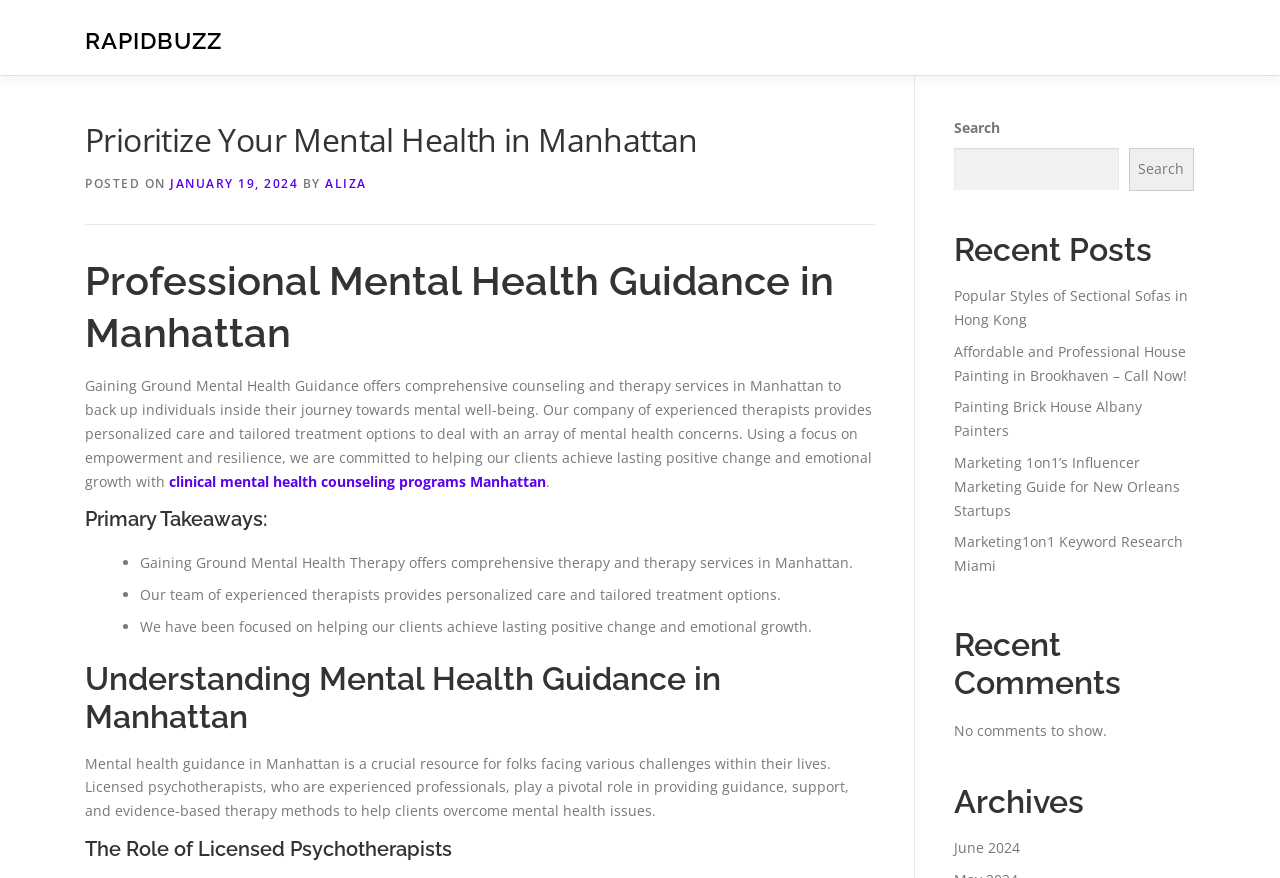What is the role of licensed psychotherapists?
Give a one-word or short phrase answer based on the image.

providing guidance, support, and evidence-based therapy methods